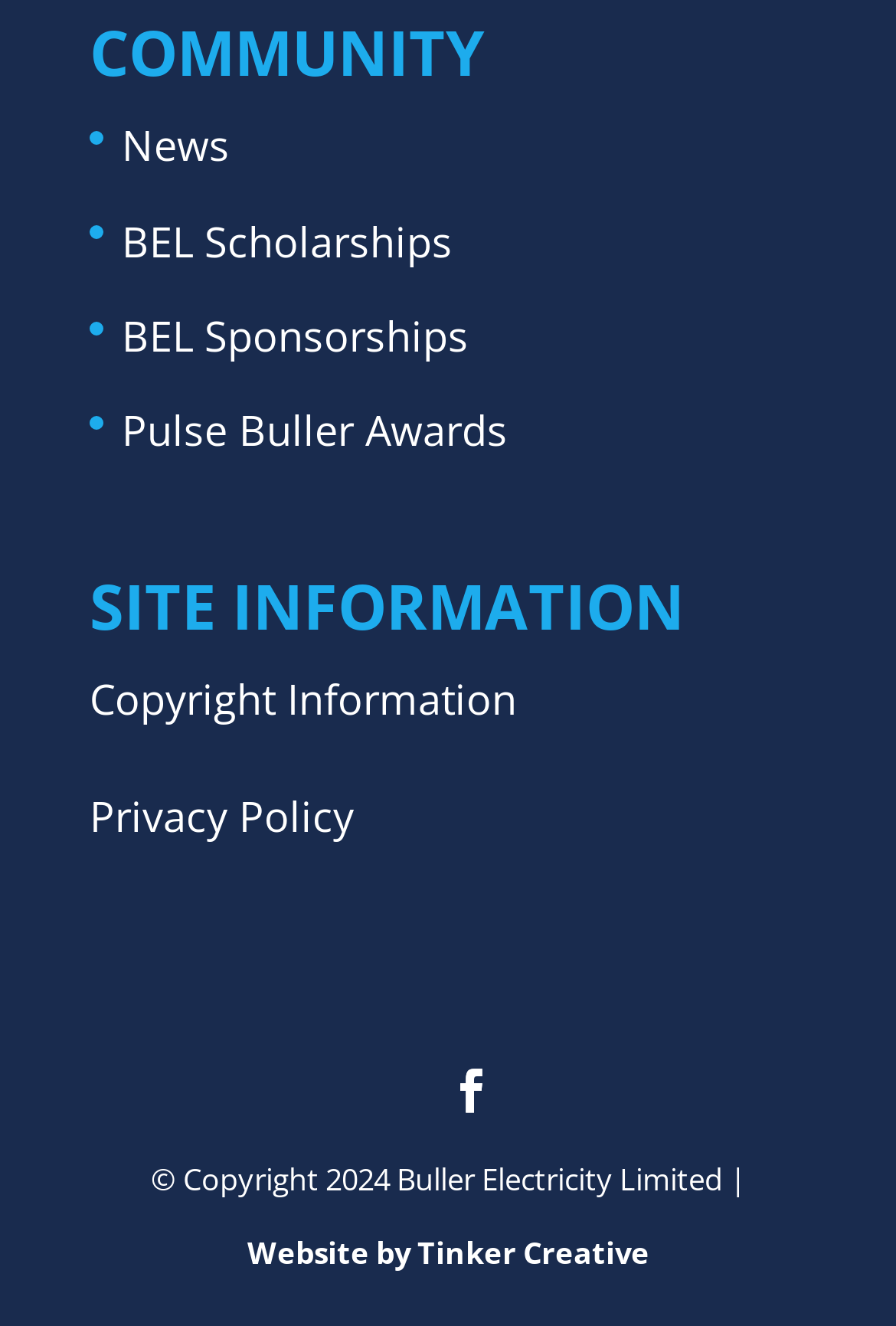Identify the bounding box coordinates for the UI element described as follows: Pulse Buller Awards. Use the format (top-left x, top-left y, bottom-right x, bottom-right y) and ensure all values are floating point numbers between 0 and 1.

[0.136, 0.304, 0.567, 0.346]